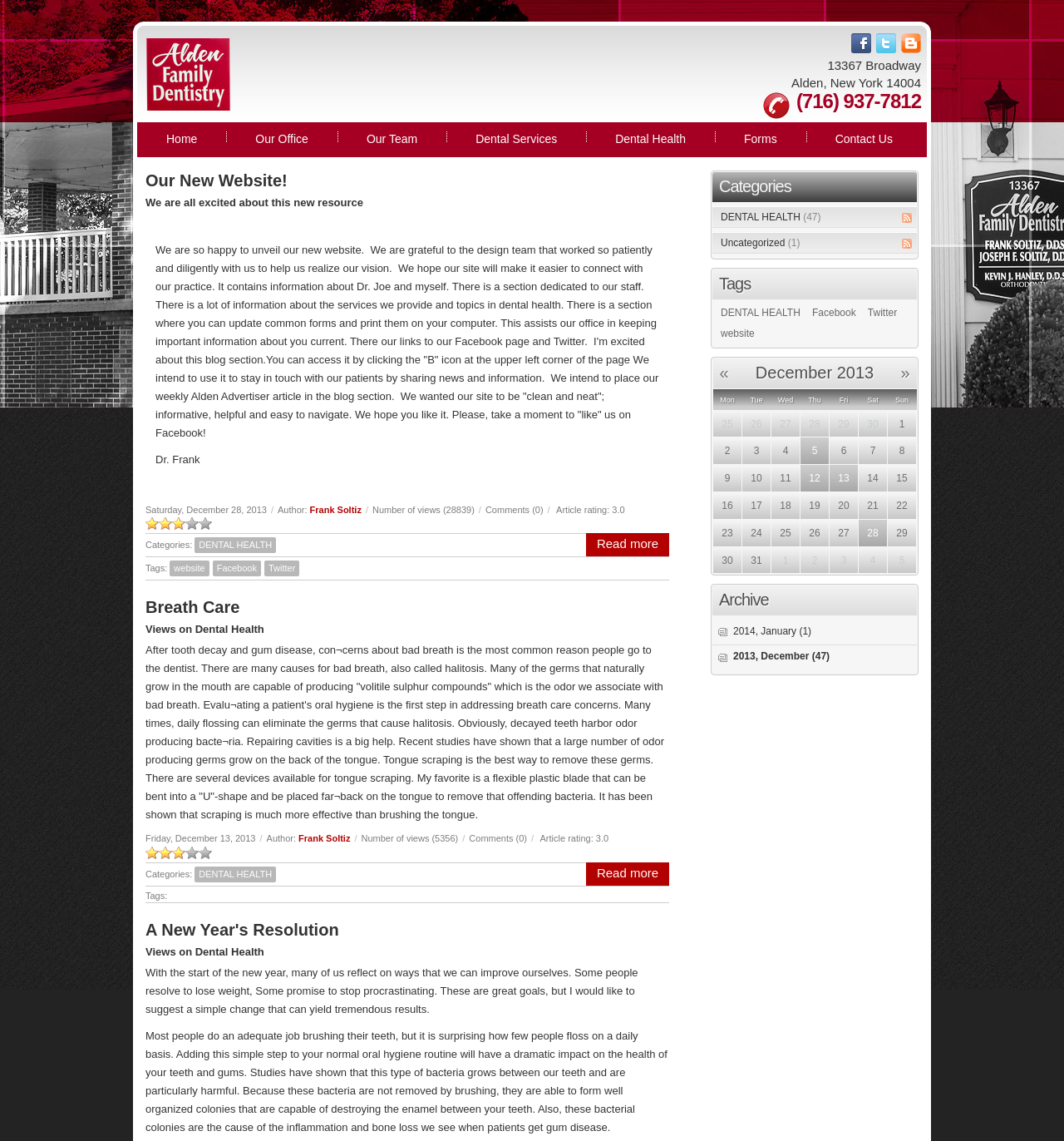Please identify the bounding box coordinates of the region to click in order to complete the given instruction: "Click on the 'Facebook' link". The coordinates should be four float numbers between 0 and 1, i.e., [left, top, right, bottom].

[0.763, 0.27, 0.804, 0.278]